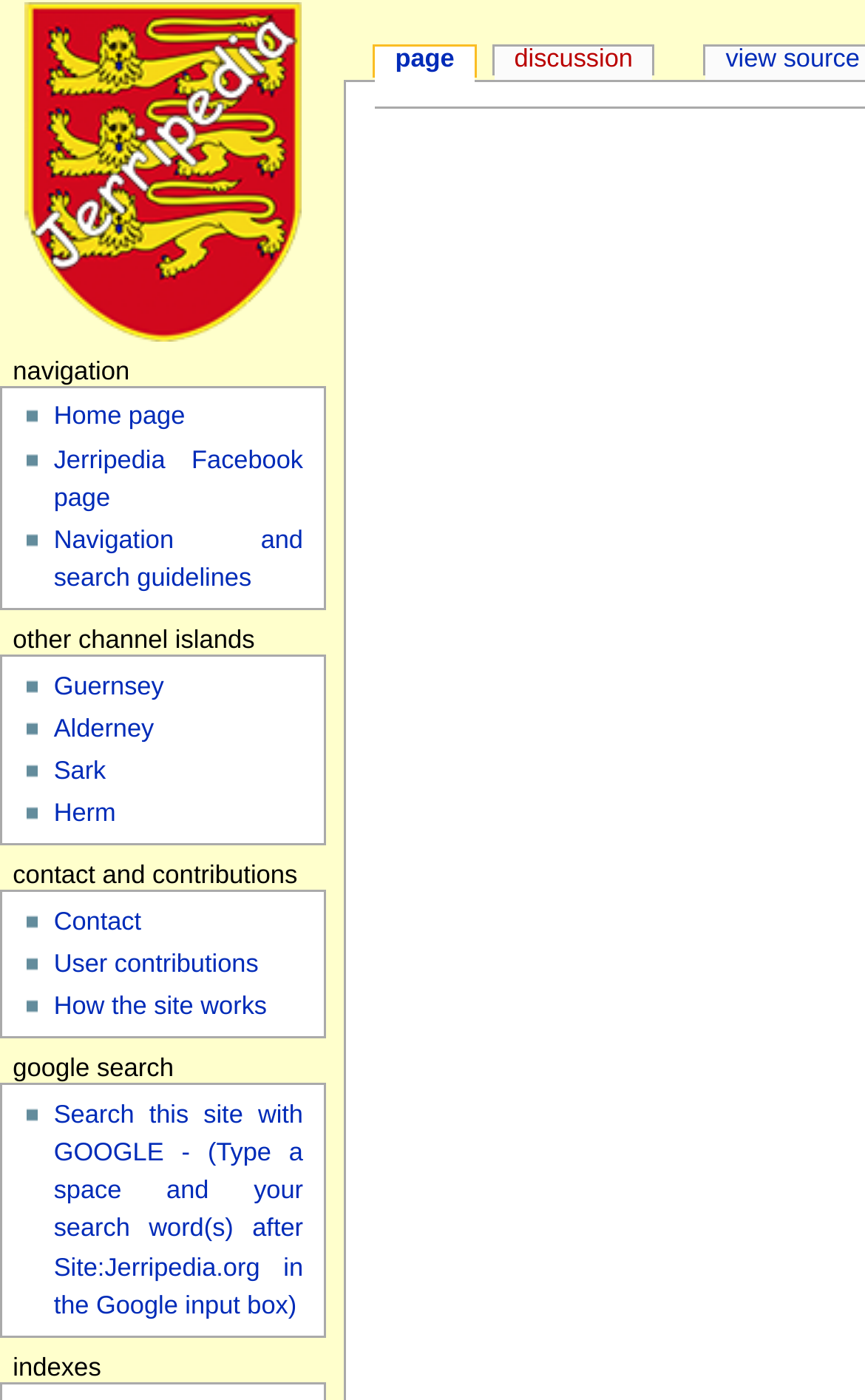Please provide a brief answer to the following inquiry using a single word or phrase:
What is the purpose of the 'google search' section?

Search this site with Google